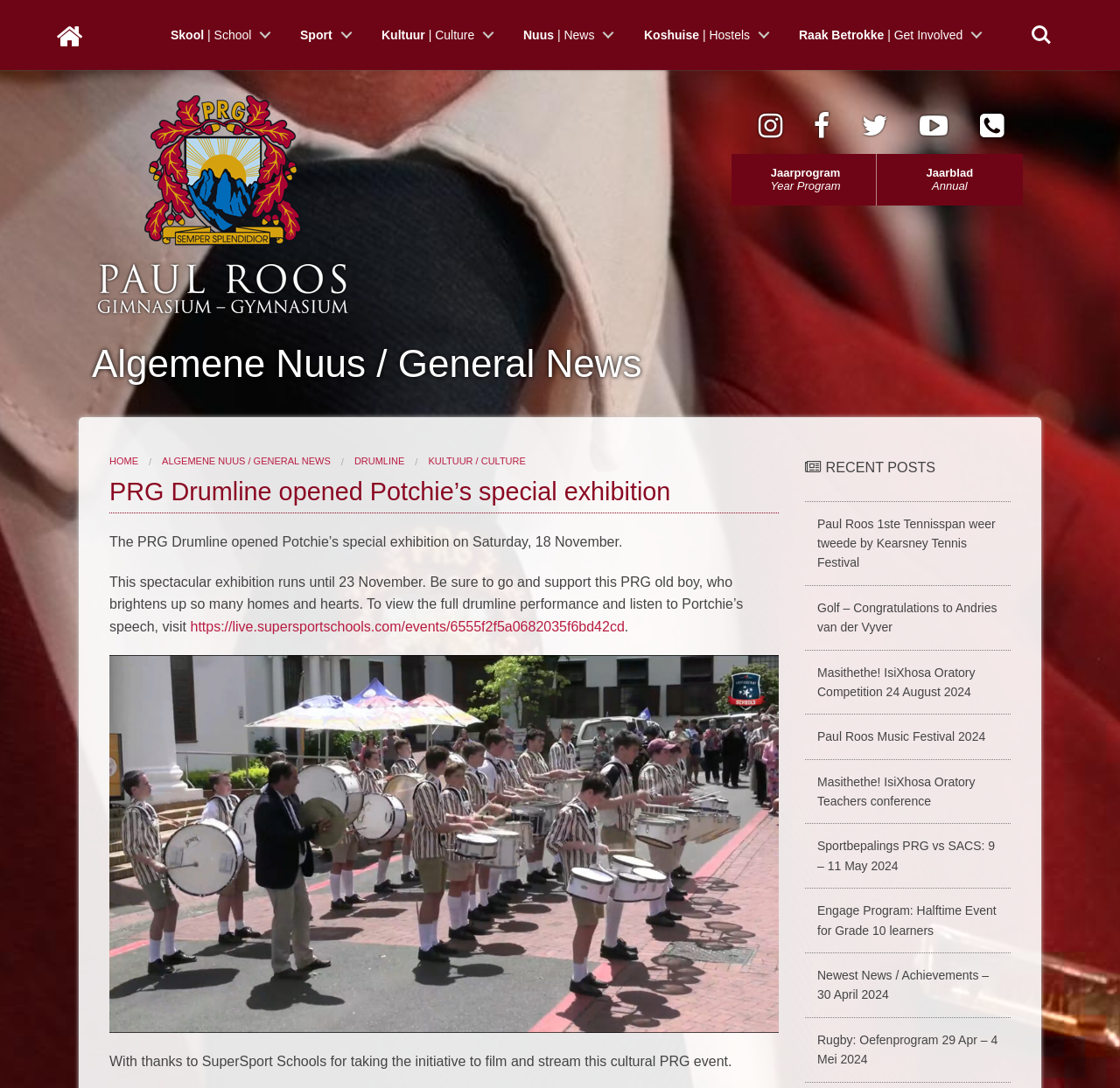Point out the bounding box coordinates of the section to click in order to follow this instruction: "Click on the 'Skool | School' link".

[0.144, 0.0, 0.248, 0.064]